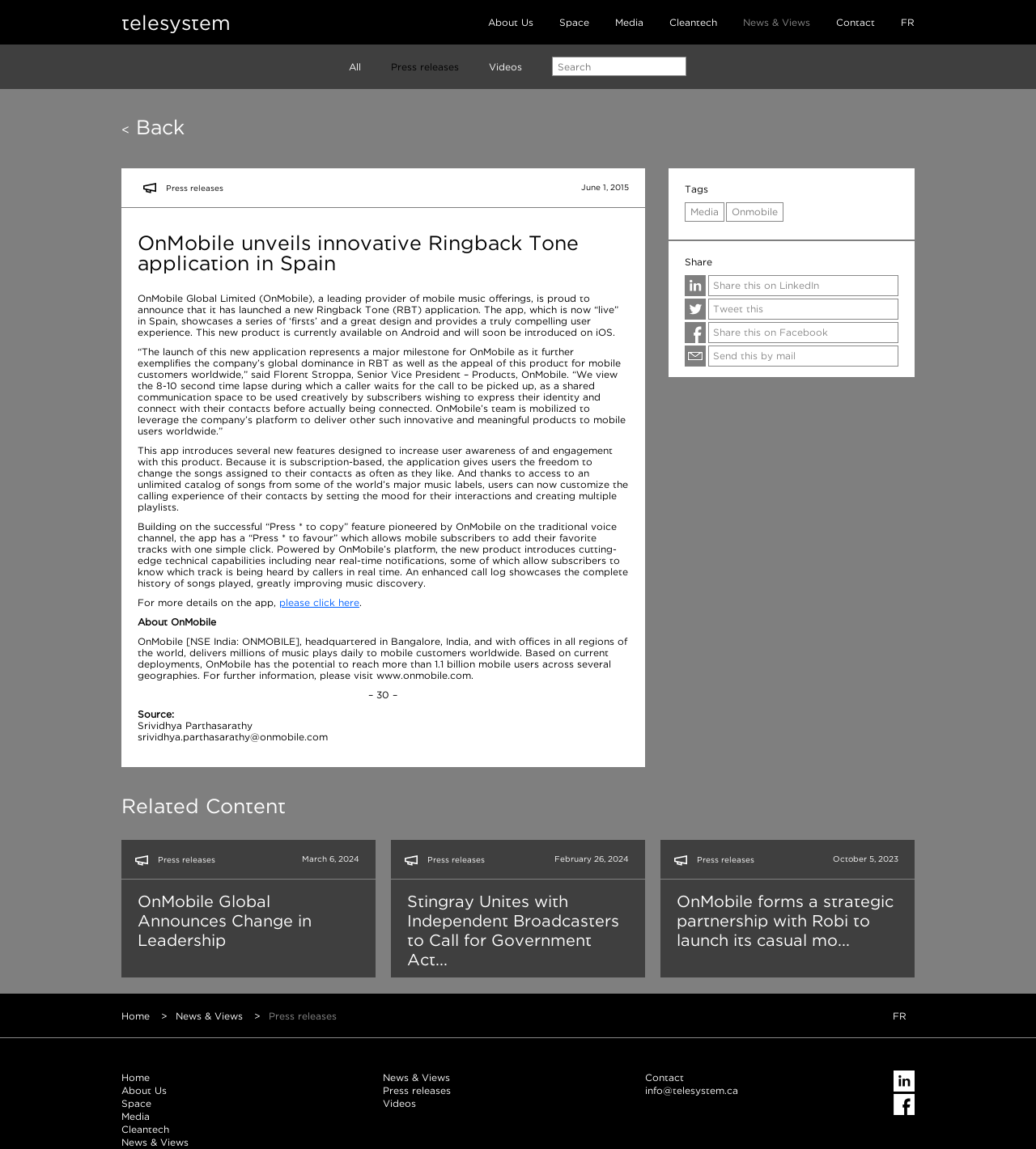What is the company that launched a new Ringback Tone application in Spain? From the image, respond with a single word or brief phrase.

OnMobile